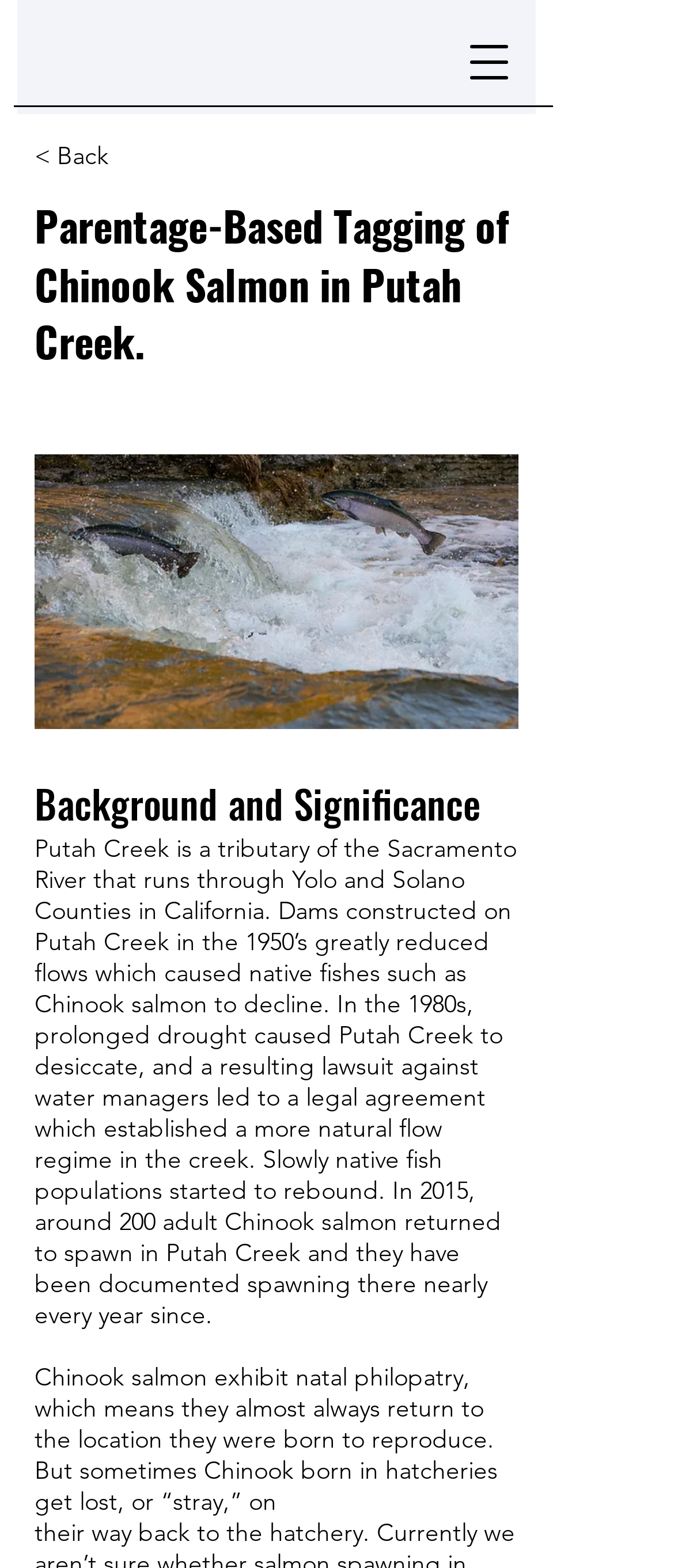Determine the bounding box coordinates for the UI element with the following description: "< Back". The coordinates should be four float numbers between 0 and 1, represented as [left, top, right, bottom].

[0.051, 0.084, 0.346, 0.116]